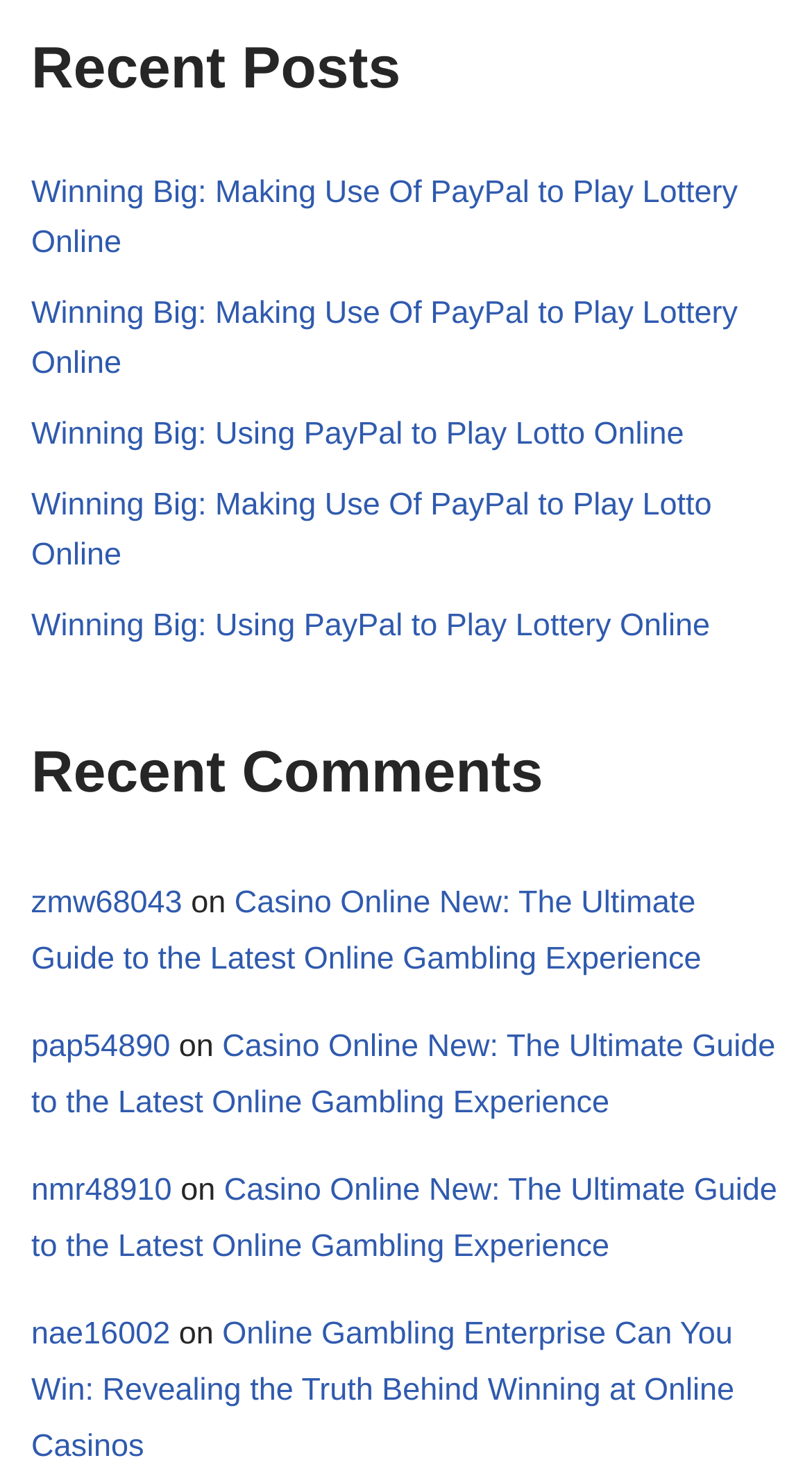Locate the bounding box coordinates of the clickable area needed to fulfill the instruction: "Click on the link to read about Casino Online New".

[0.038, 0.705, 0.955, 0.768]